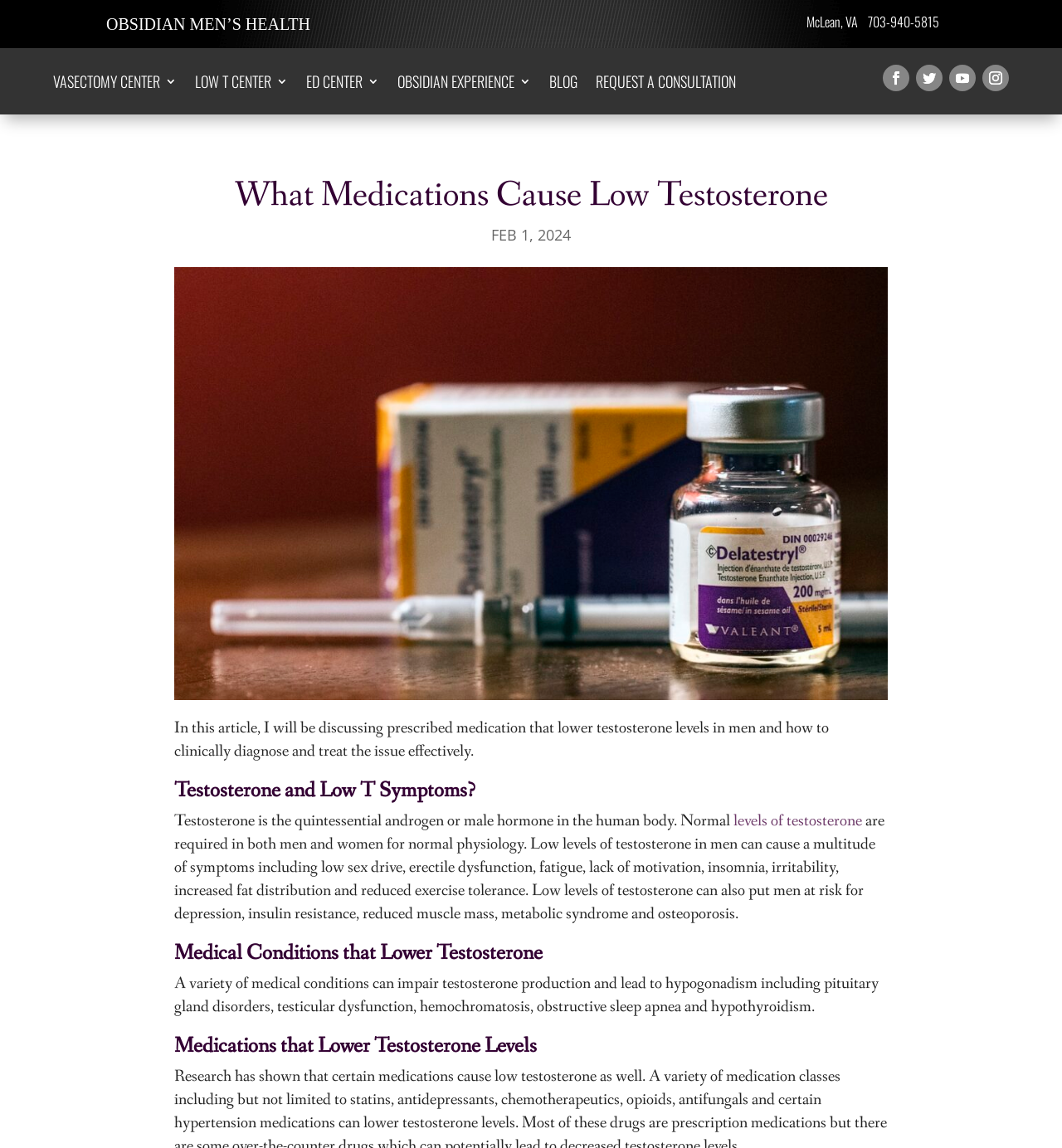What is the name of the health center?
Based on the visual, give a brief answer using one word or a short phrase.

Obsidian Men’s Health